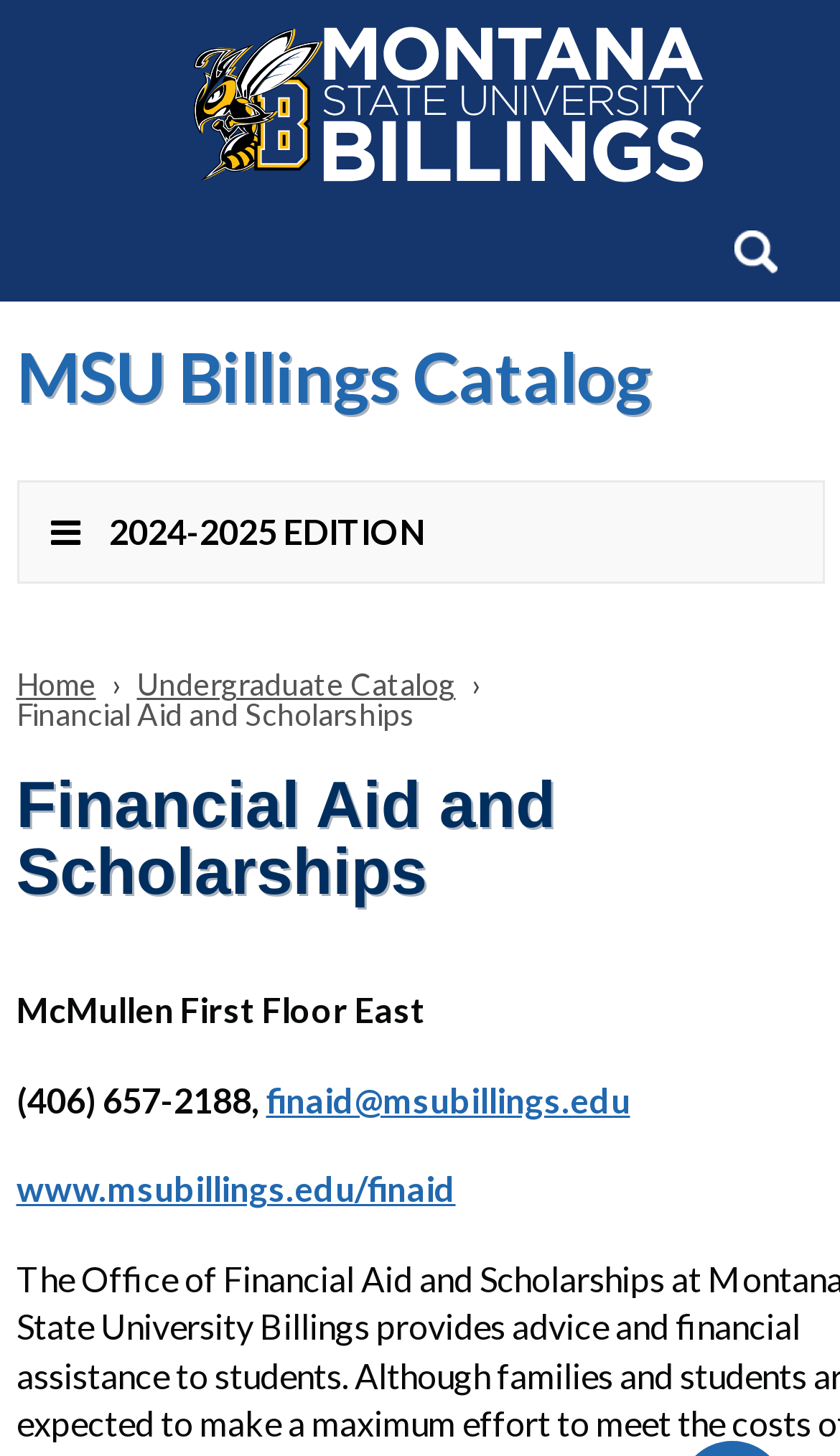Predict the bounding box of the UI element that fits this description: "Undergraduate Catalog".

[0.163, 0.461, 0.542, 0.481]